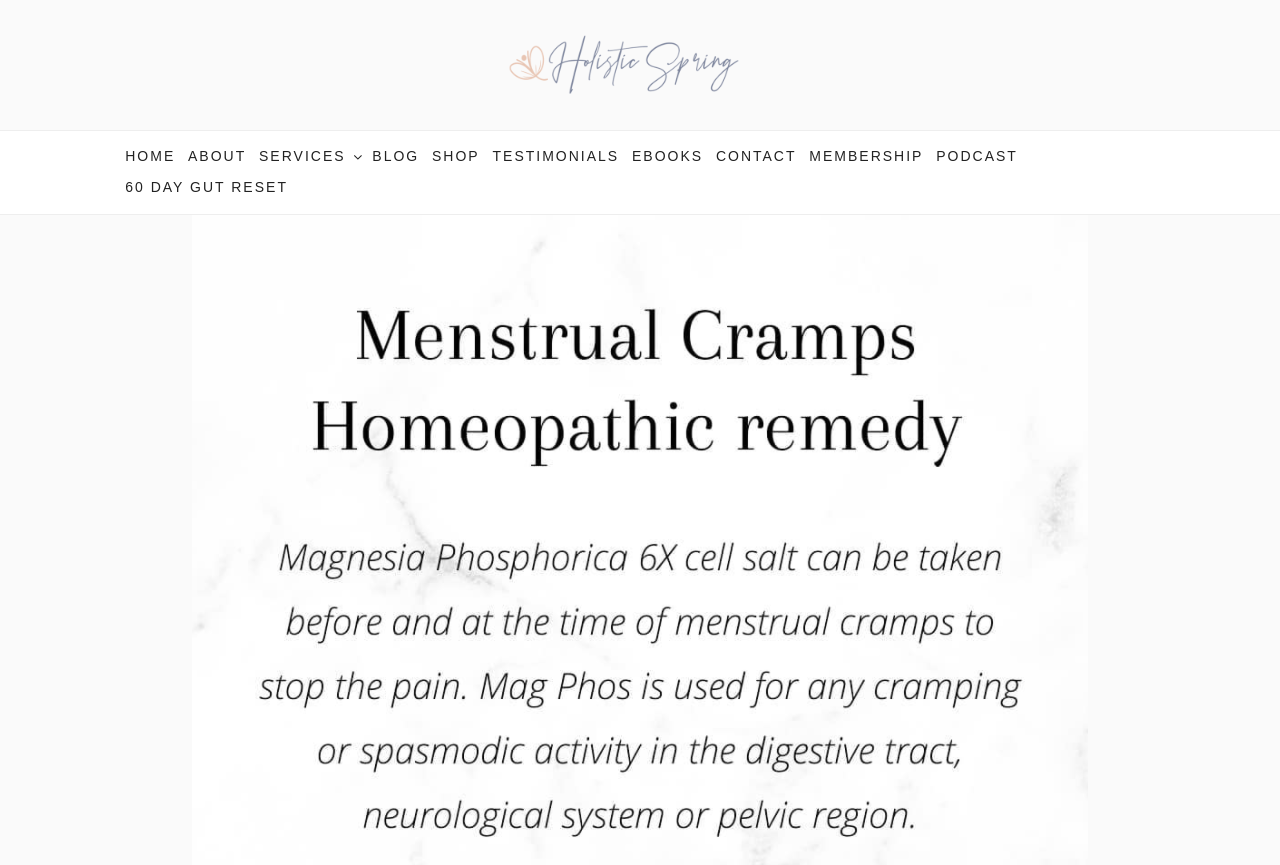Provide a thorough description of the webpage's content and layout.

The webpage is about homeopathic remedies for menstrual cramps. At the top, there is a navigation menu with 11 links, including "HOME", "ABOUT", "SERVICES", "BLOG", "SHOP", "TESTIMONIALS", "EBOOKS", "CONTACT", "MEMBERSHIP", "PODCAST", and "60 DAY GUT RESET". These links are arranged horizontally, with "HOME" on the left and "PODCAST" on the right. 

Below the navigation menu, there is a prominent link in the center of the page, which takes up most of the width.